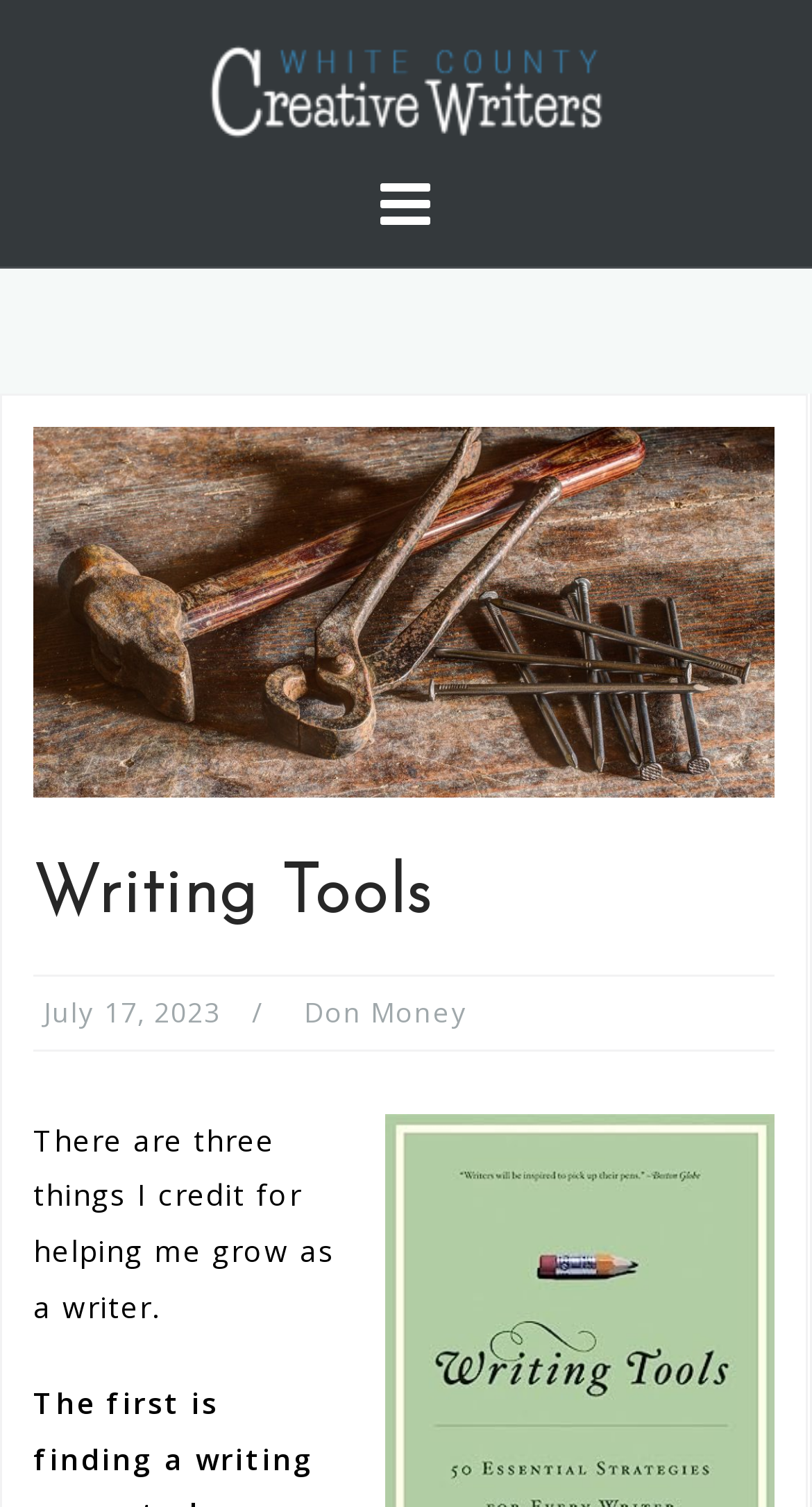What is the name of the organization associated with the webpage?
Examine the image closely and answer the question with as much detail as possible.

I found the answer by looking at the link element with the text 'White County Creative Writers' which is located at the top of the webpage and is associated with an image element with the same text.